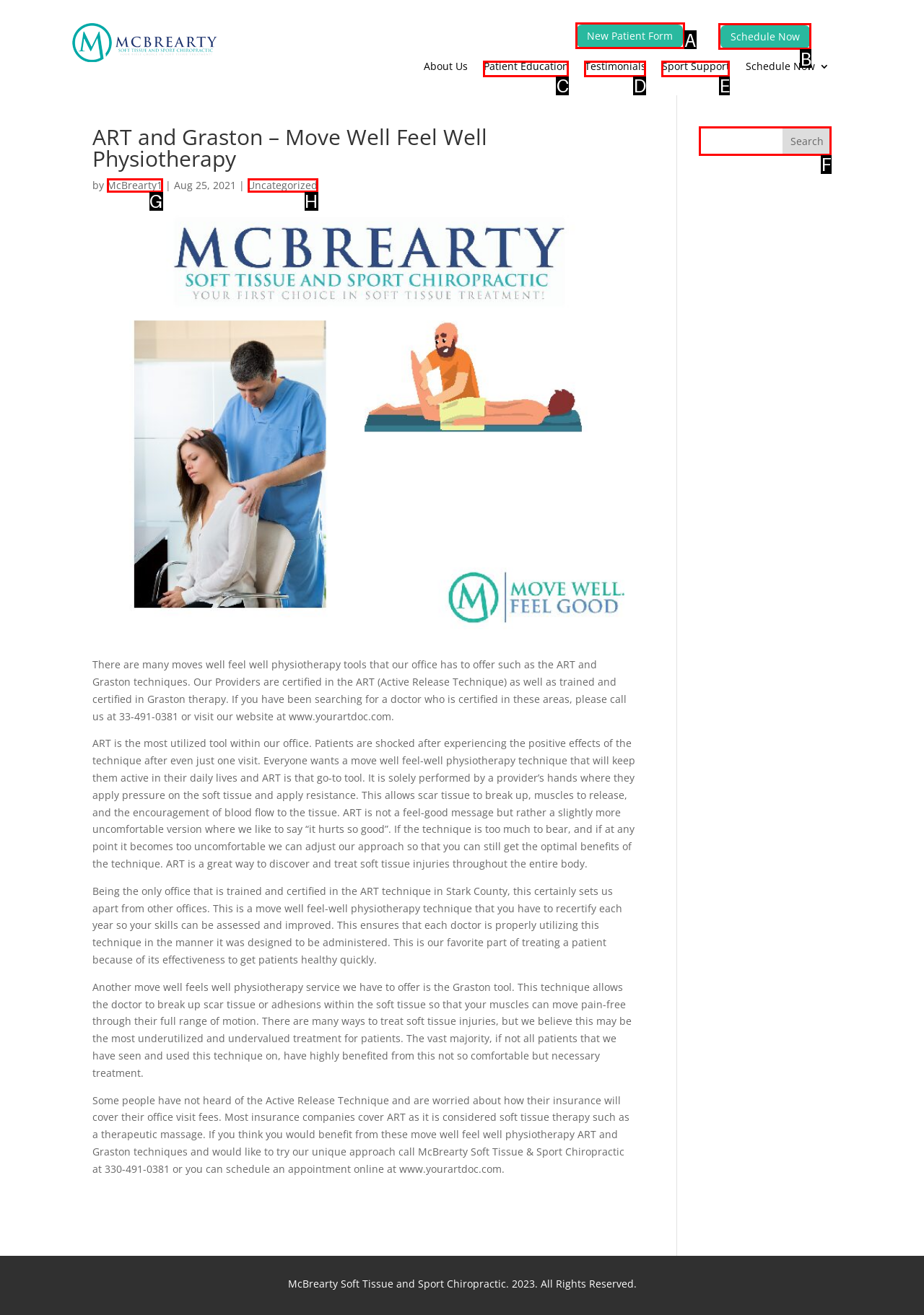Based on the element described as: name="s"
Find and respond with the letter of the correct UI element.

F